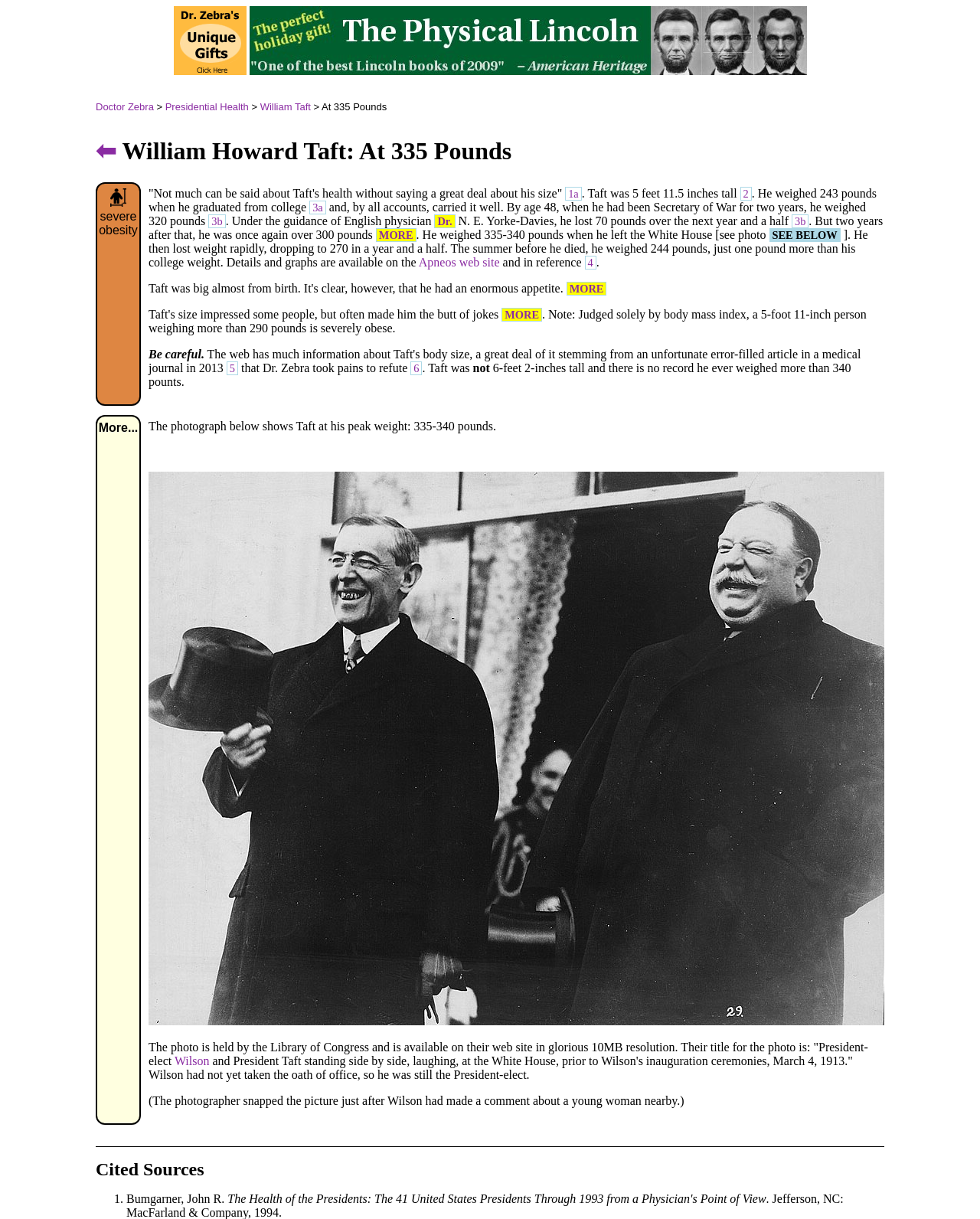Please answer the following question using a single word or phrase: 
What is the name of the website that provides details and graphs about Taft's weight?

Apneos web site